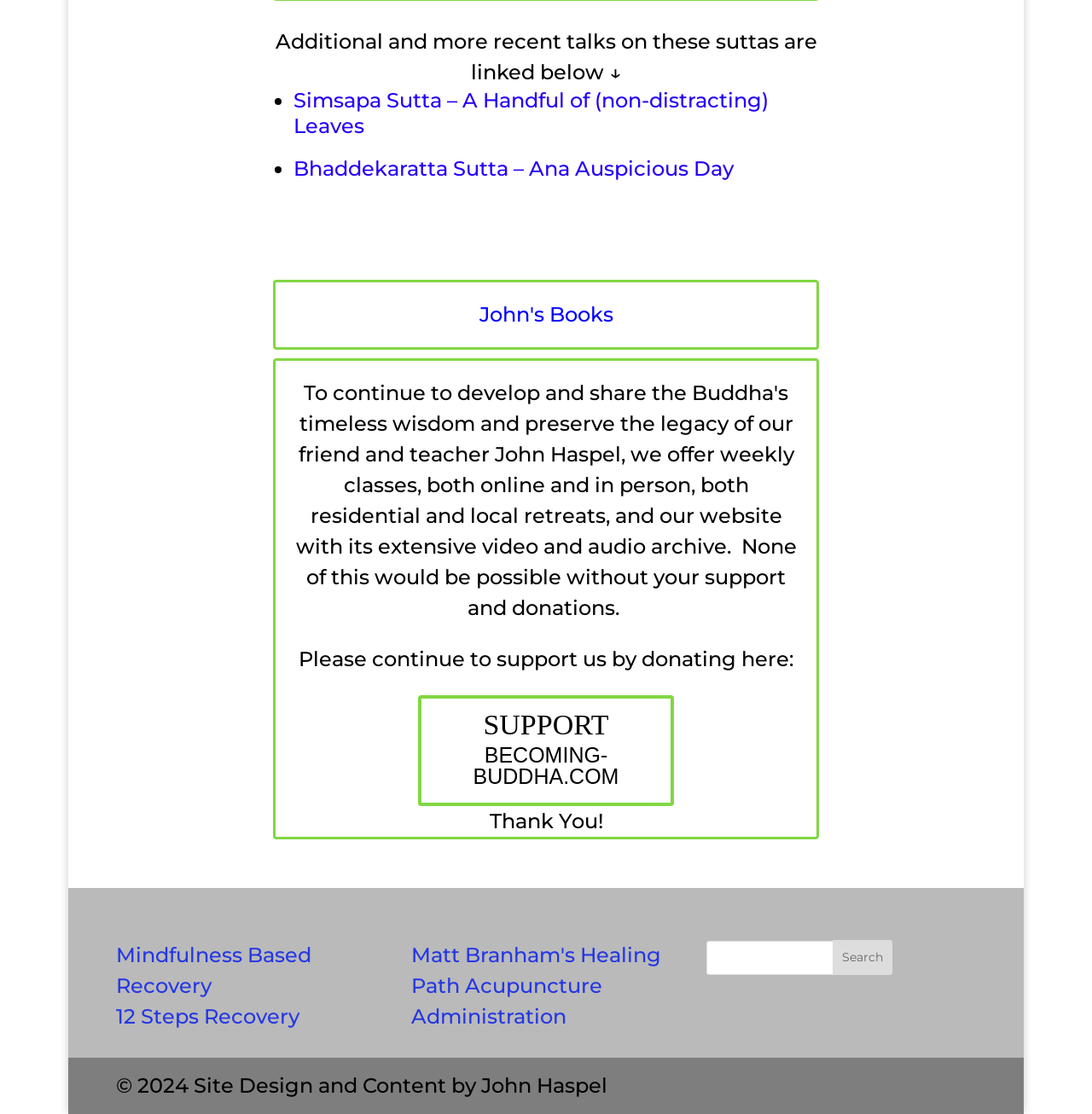Please identify the bounding box coordinates of the element I need to click to follow this instruction: "search for something".

[0.647, 0.844, 0.817, 0.875]